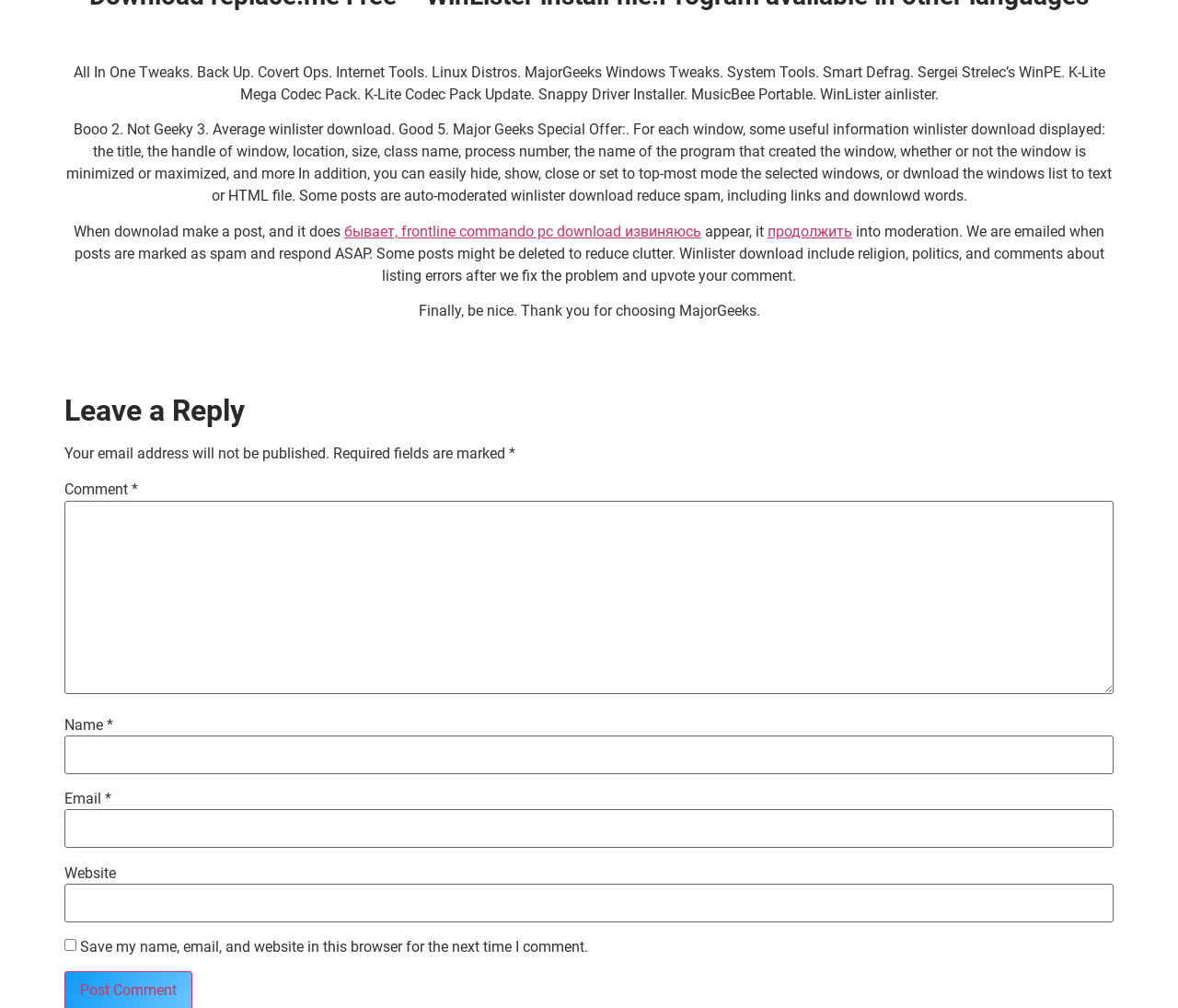Using the webpage screenshot, locate the HTML element that fits the following description and provide its bounding box: "parent_node: Name * name="author"".

[0.055, 0.73, 0.945, 0.768]